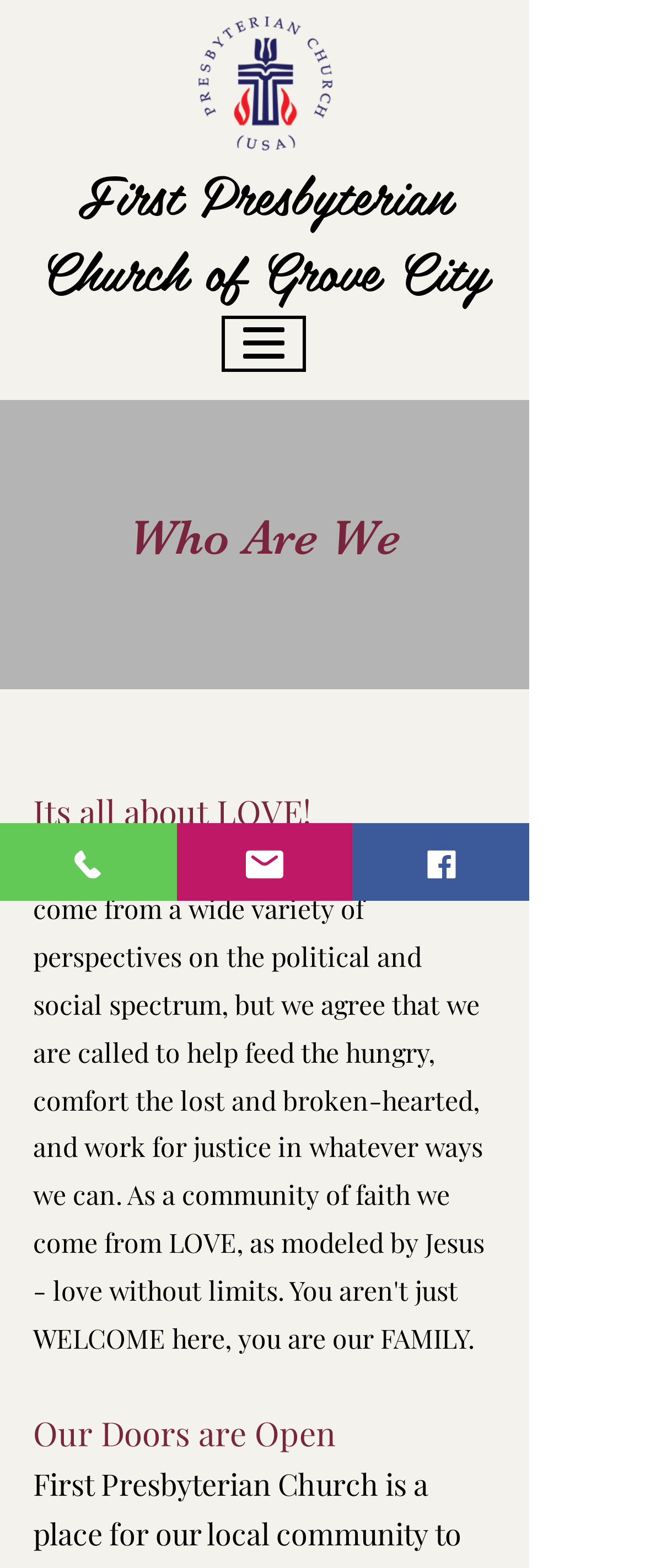Find the bounding box coordinates corresponding to the UI element with the description: "Print as a list". The coordinates should be formatted as [left, top, right, bottom], with values as floats between 0 and 1.

None